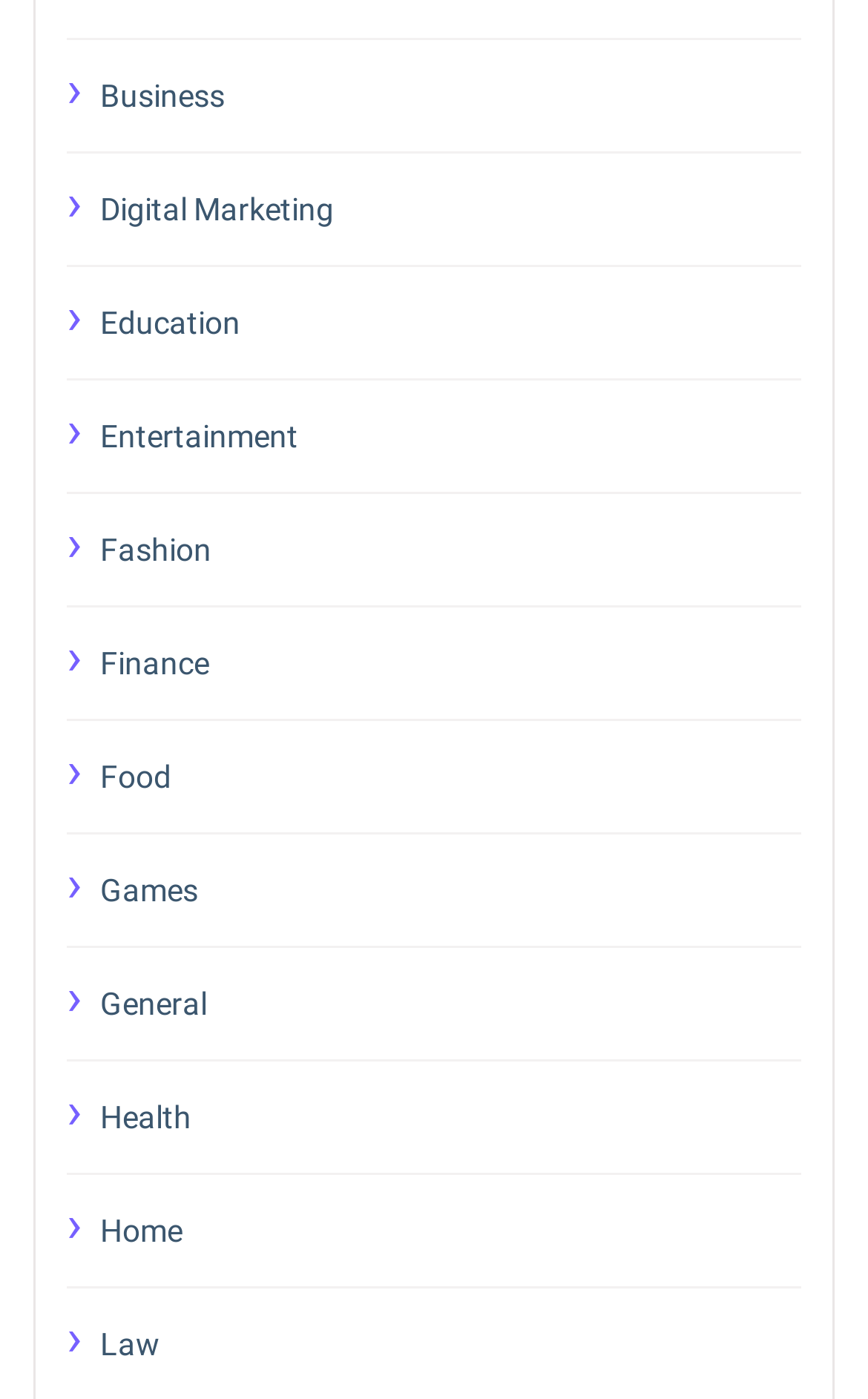What is the position of the Education category?
Give a single word or phrase answer based on the content of the image.

Third